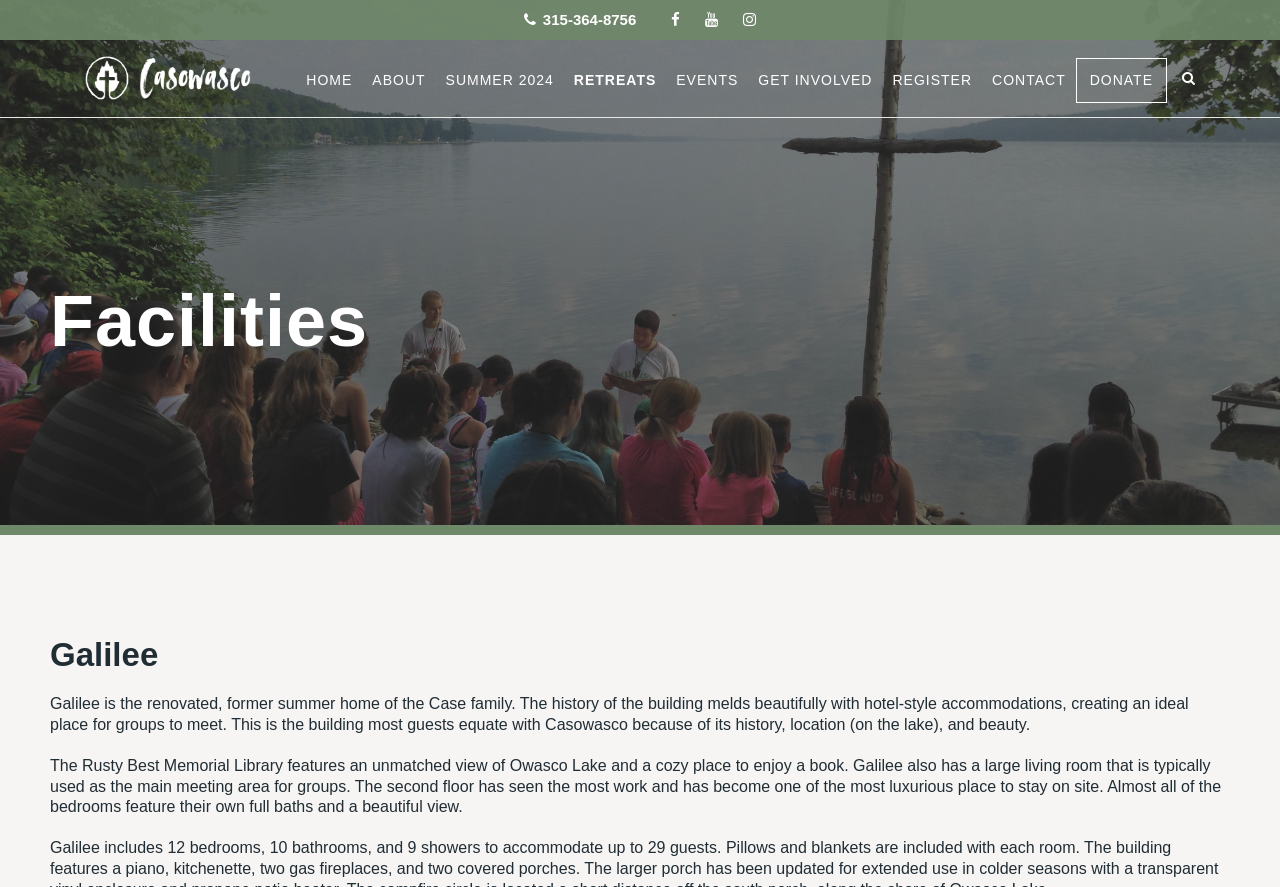What is the main meeting area for groups in Galilee?
Answer the question with a single word or phrase, referring to the image.

The living room